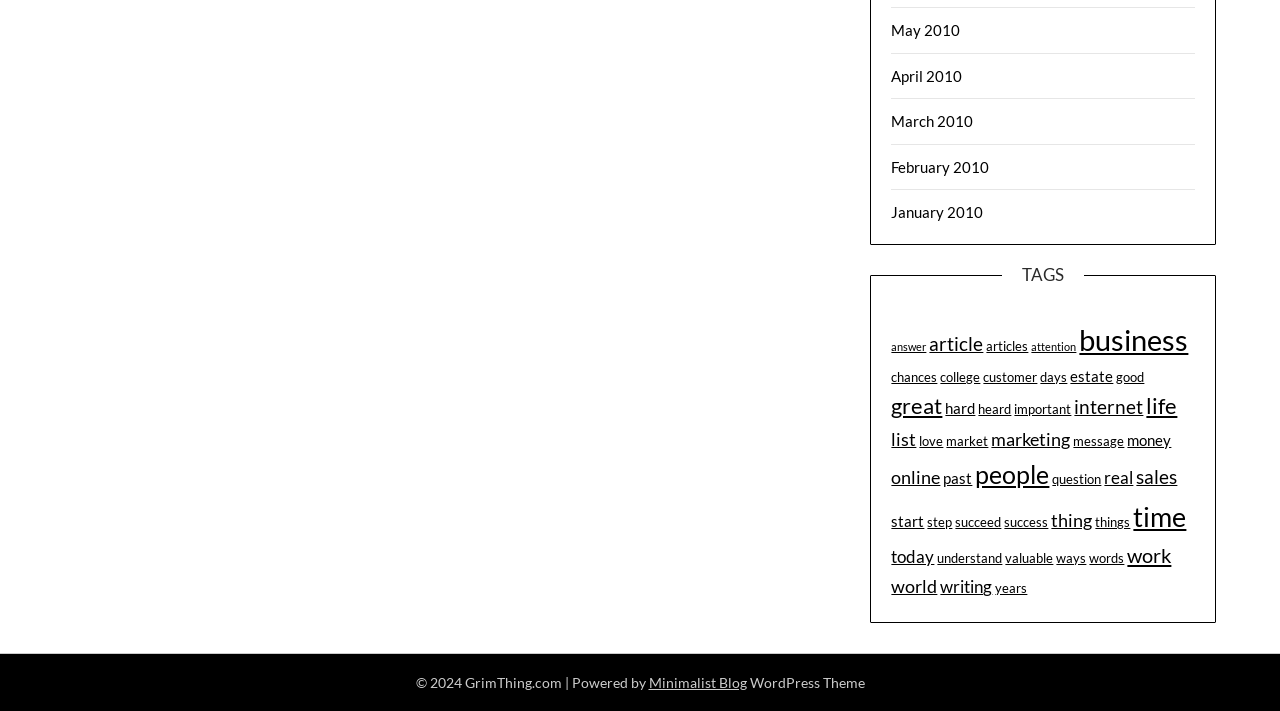Specify the bounding box coordinates of the region I need to click to perform the following instruction: "View articles tagged as 'business'". The coordinates must be four float numbers in the range of 0 to 1, i.e., [left, top, right, bottom].

[0.843, 0.453, 0.928, 0.502]